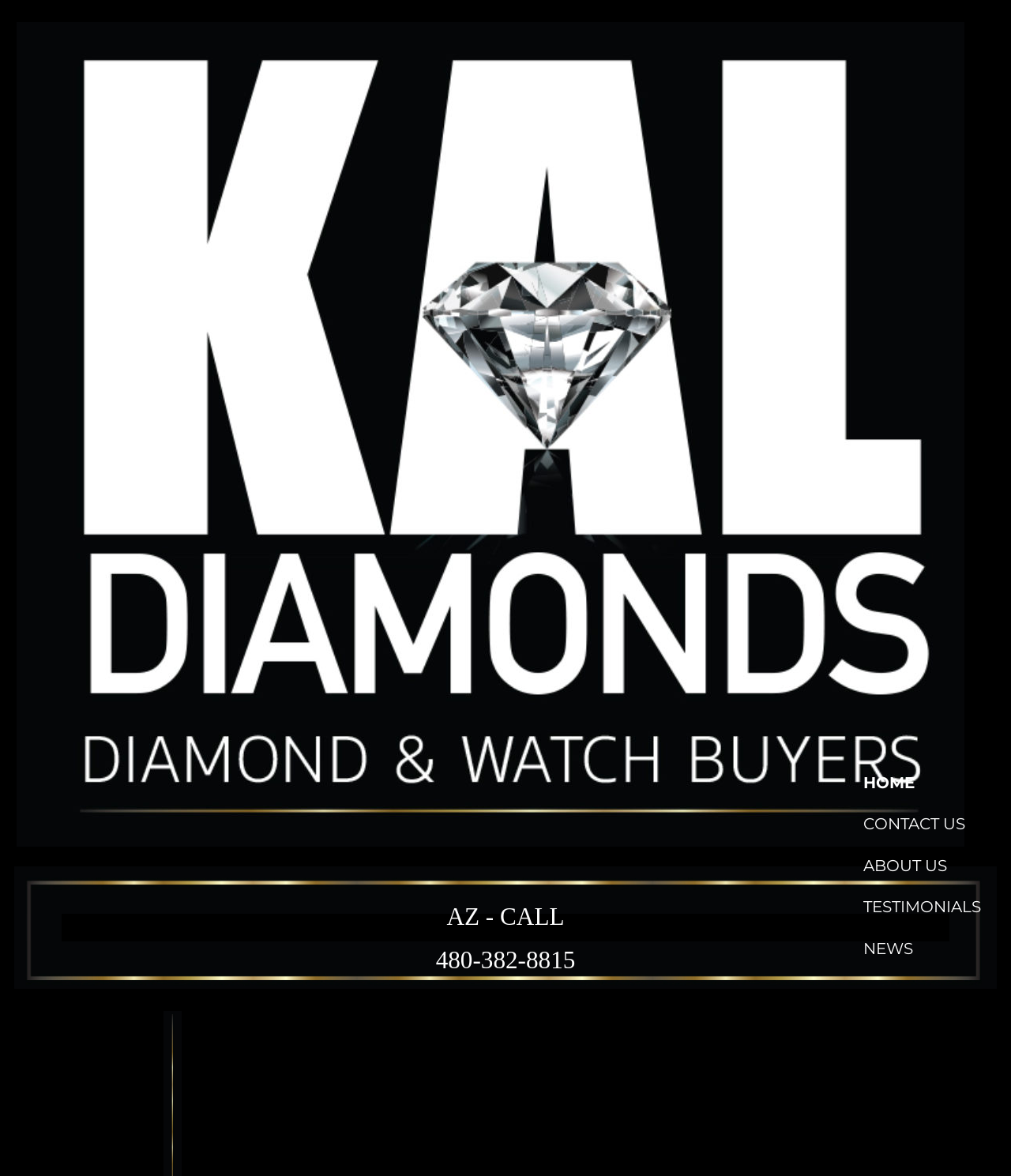What is the purpose of this webpage?
Refer to the image and provide a detailed answer to the question.

Based on the webpage structure and the links provided, it appears that the purpose of this webpage is to facilitate the buying and selling of jewelry, watches, and other precious items.